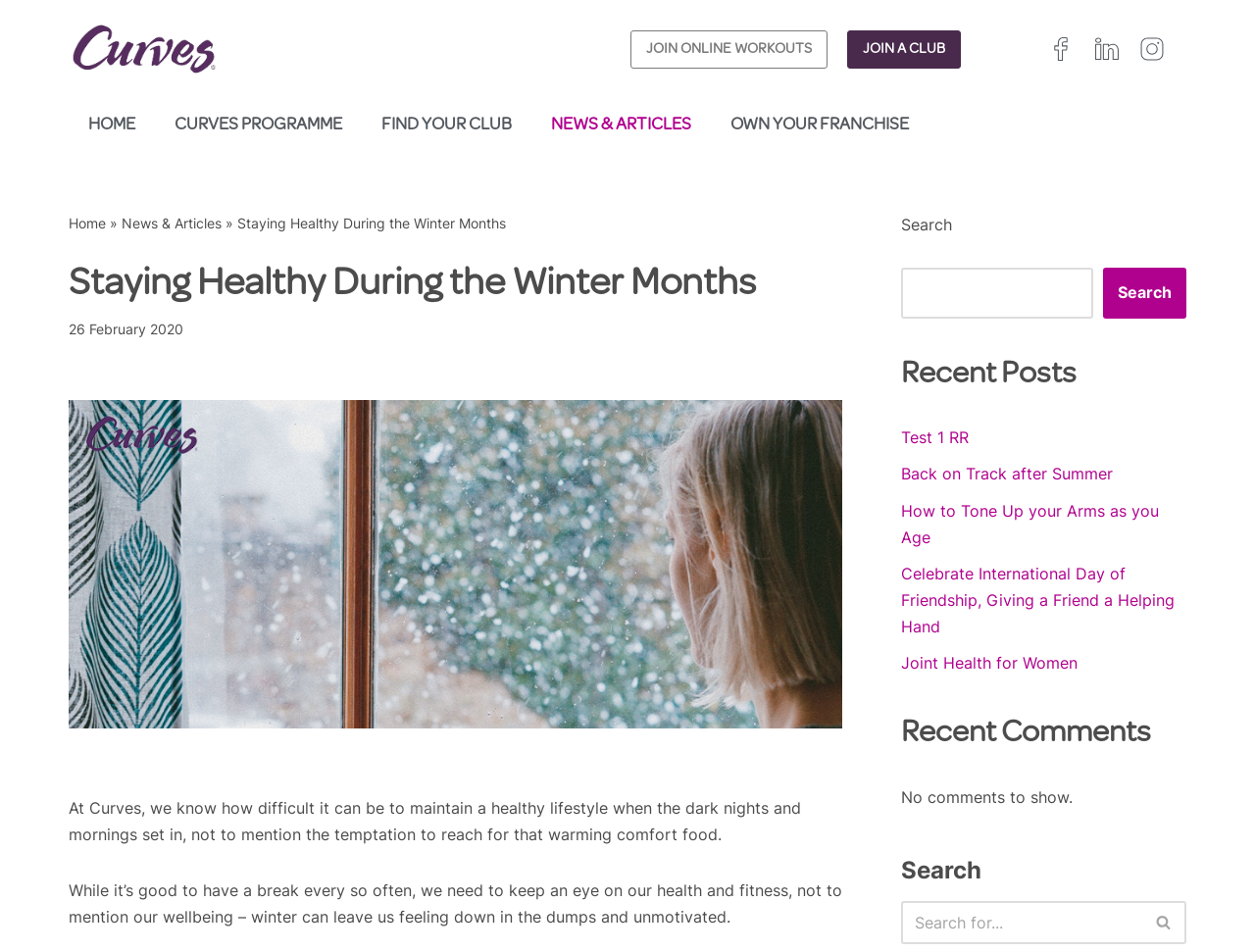Offer a detailed explanation of the webpage layout and contents.

The webpage is about Curves, a fitness program for women, and it appears to be a blog or article page. At the top, there is a navigation menu with links to "HOME", "CURVES PROGRAMME", "FIND YOUR CLUB", "NEWS & ARTICLES", and "OWN YOUR FRANCHISE". Below the navigation menu, there is a heading "Staying Healthy During the Winter Months" followed by a subheading "At Curves, we know how difficult it can be to maintain a healthy lifestyle when the dark nights and mornings set in, not to mention the temptation to reach for that warming comfort food." 

On the top right, there are three links: "JOIN ONLINE WORKOUTS", "JOIN A CLUB", and an empty link with an image. Below these links, there are three more links with images, but the text is not provided. 

The main content of the page is divided into two sections. On the left, there is an article about staying healthy during the winter months, which discusses the importance of maintaining a healthy lifestyle and fitness during the winter season. On the right, there is a sidebar with a search bar at the top, followed by a section titled "Recent Posts" that lists five article links, including "Test 1 RR", "Back on Track after Summer", and "How to Tone Up your Arms as you Age". Below the recent posts section, there is a section titled "Recent Comments" that indicates there are no comments to show. At the bottom of the sidebar, there is another search bar.